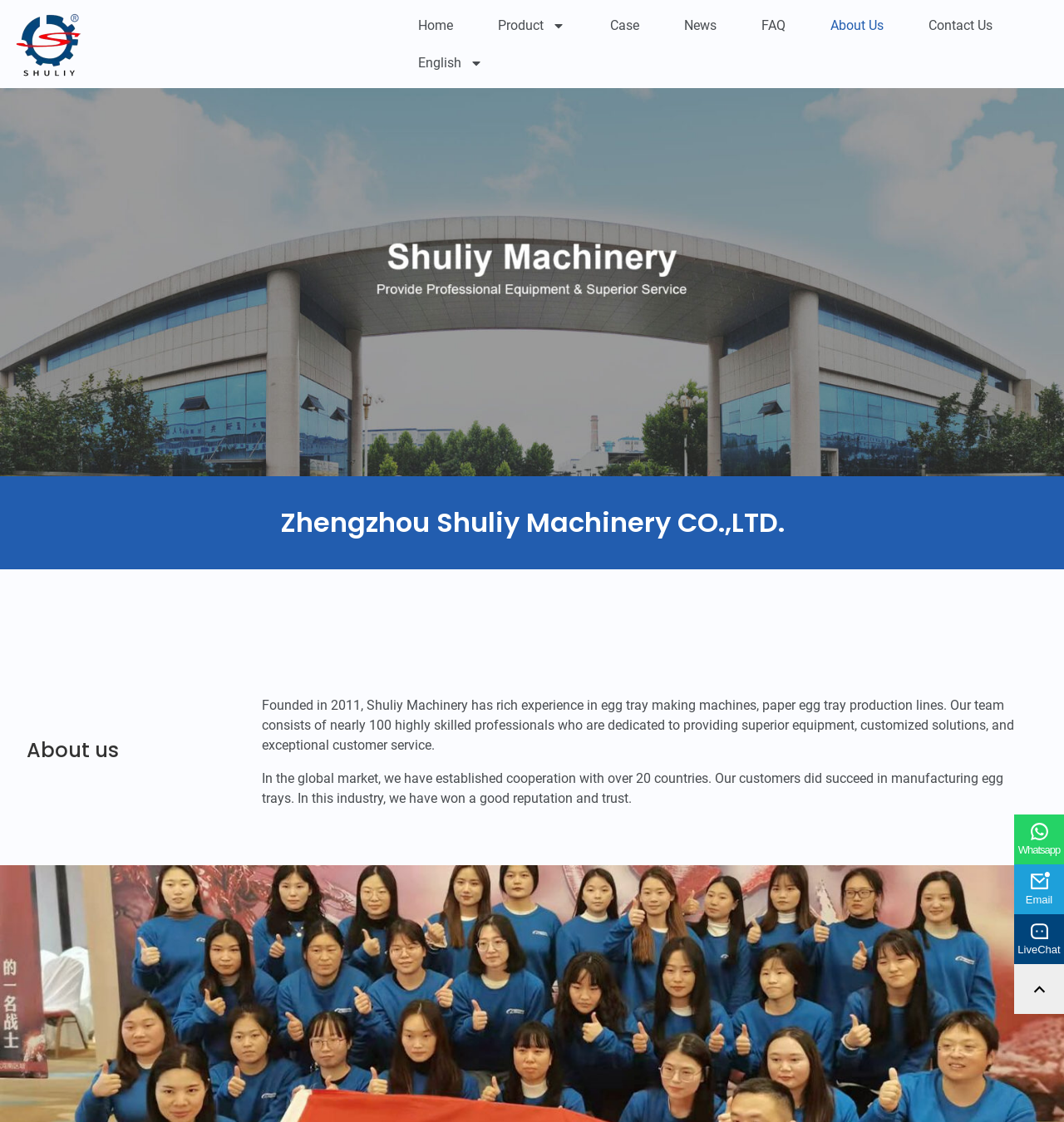Highlight the bounding box coordinates of the region I should click on to meet the following instruction: "View Product menu".

[0.447, 0.006, 0.552, 0.039]